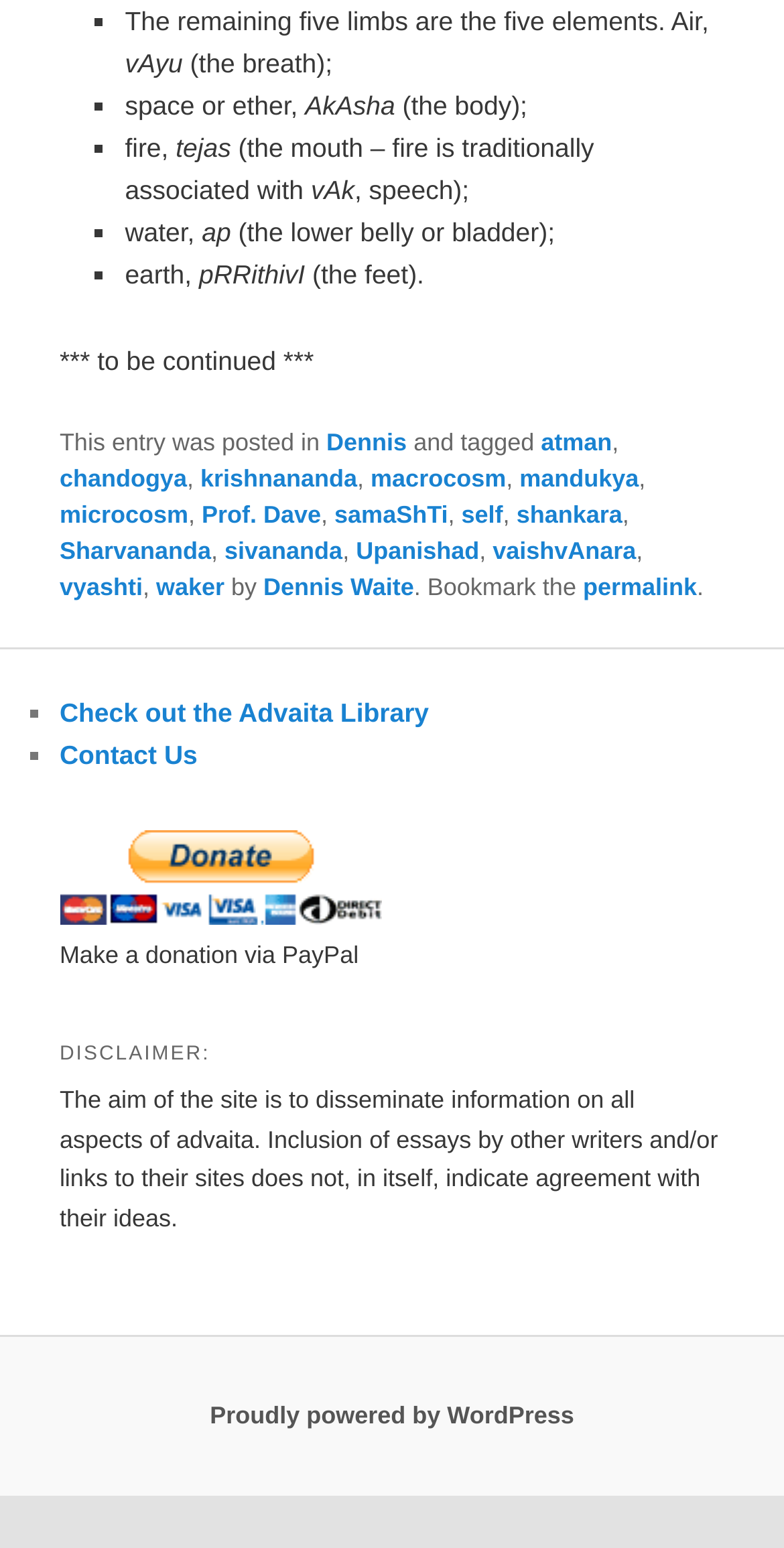Locate the bounding box coordinates for the element described below: "vyashti". The coordinates must be four float values between 0 and 1, formatted as [left, top, right, bottom].

[0.076, 0.37, 0.182, 0.388]